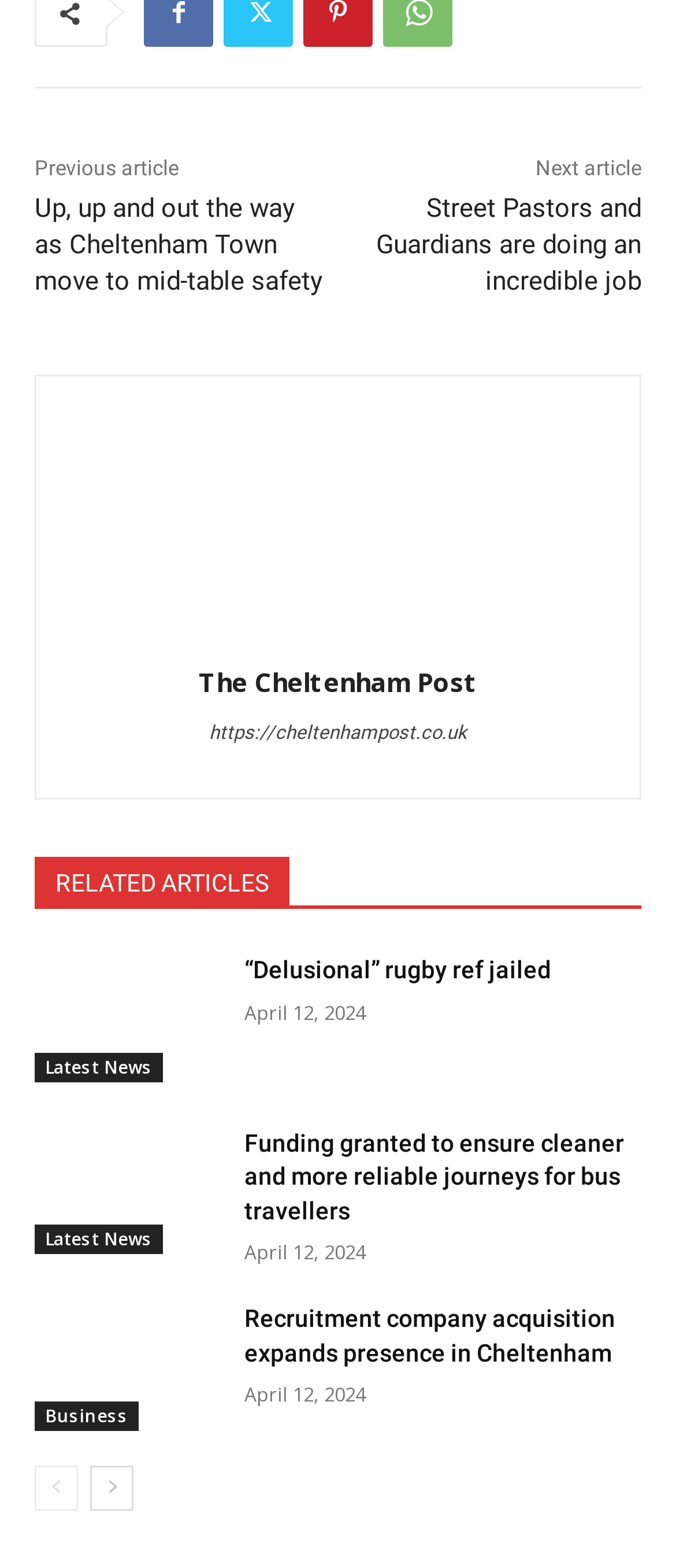Highlight the bounding box coordinates of the region I should click on to meet the following instruction: "View the latest news".

[0.051, 0.671, 0.241, 0.69]